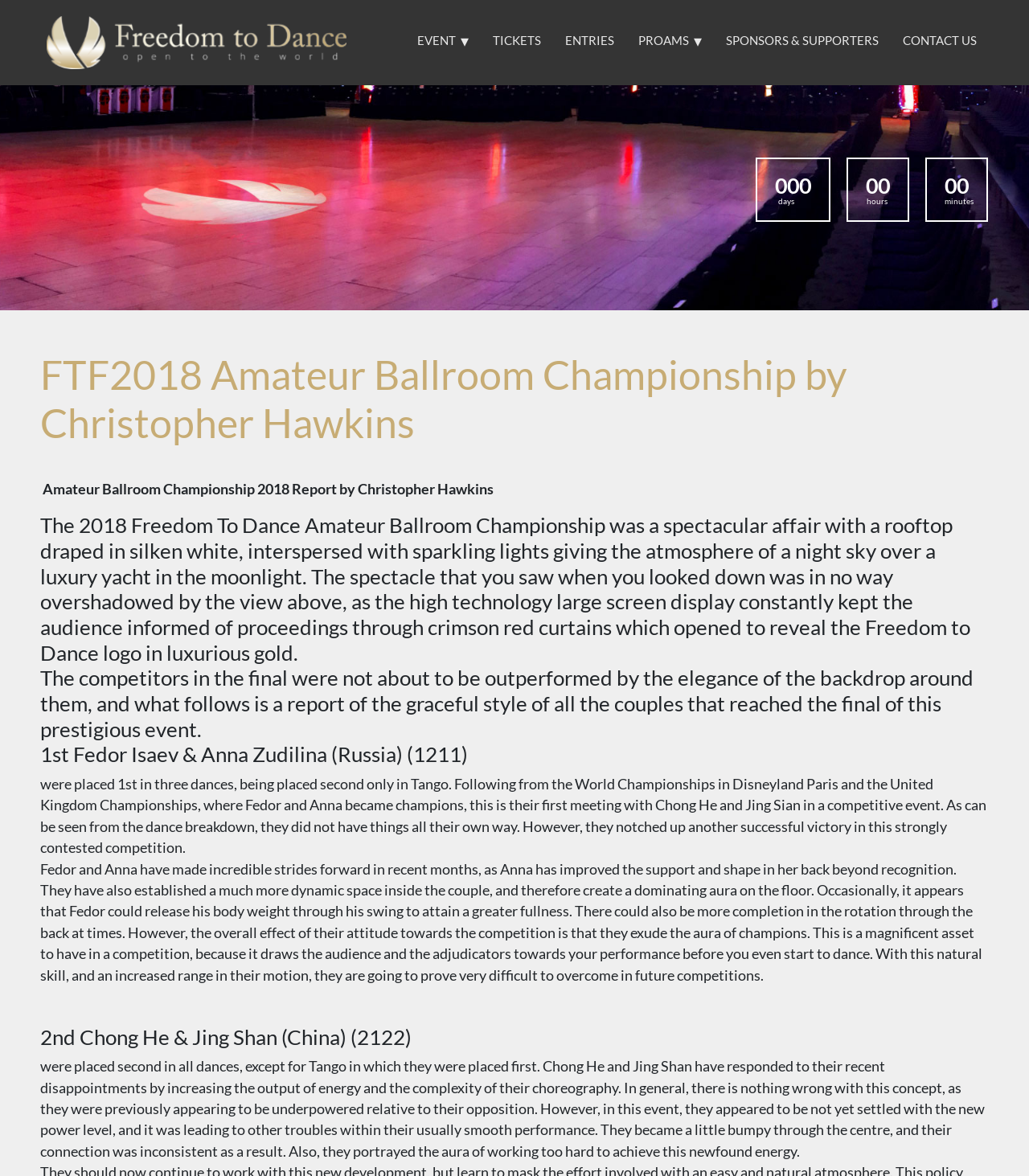Respond to the question below with a concise word or phrase:
What is the name of the championship?

Freedom To Dance Amateur Ballroom Championship